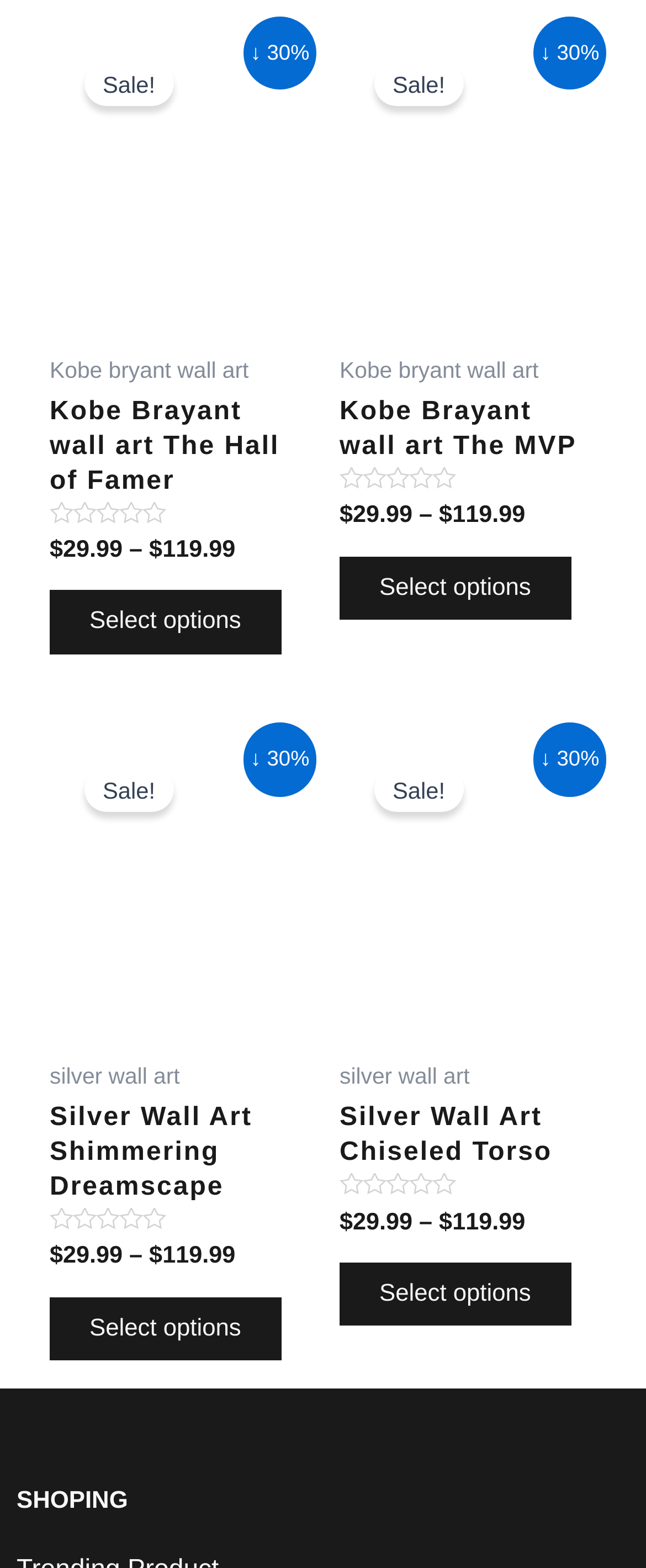From the webpage screenshot, predict the bounding box coordinates (top-left x, top-left y, bottom-right x, bottom-right y) for the UI element described here: parent_node: ↓ 30%

[0.526, 0.017, 0.923, 0.213]